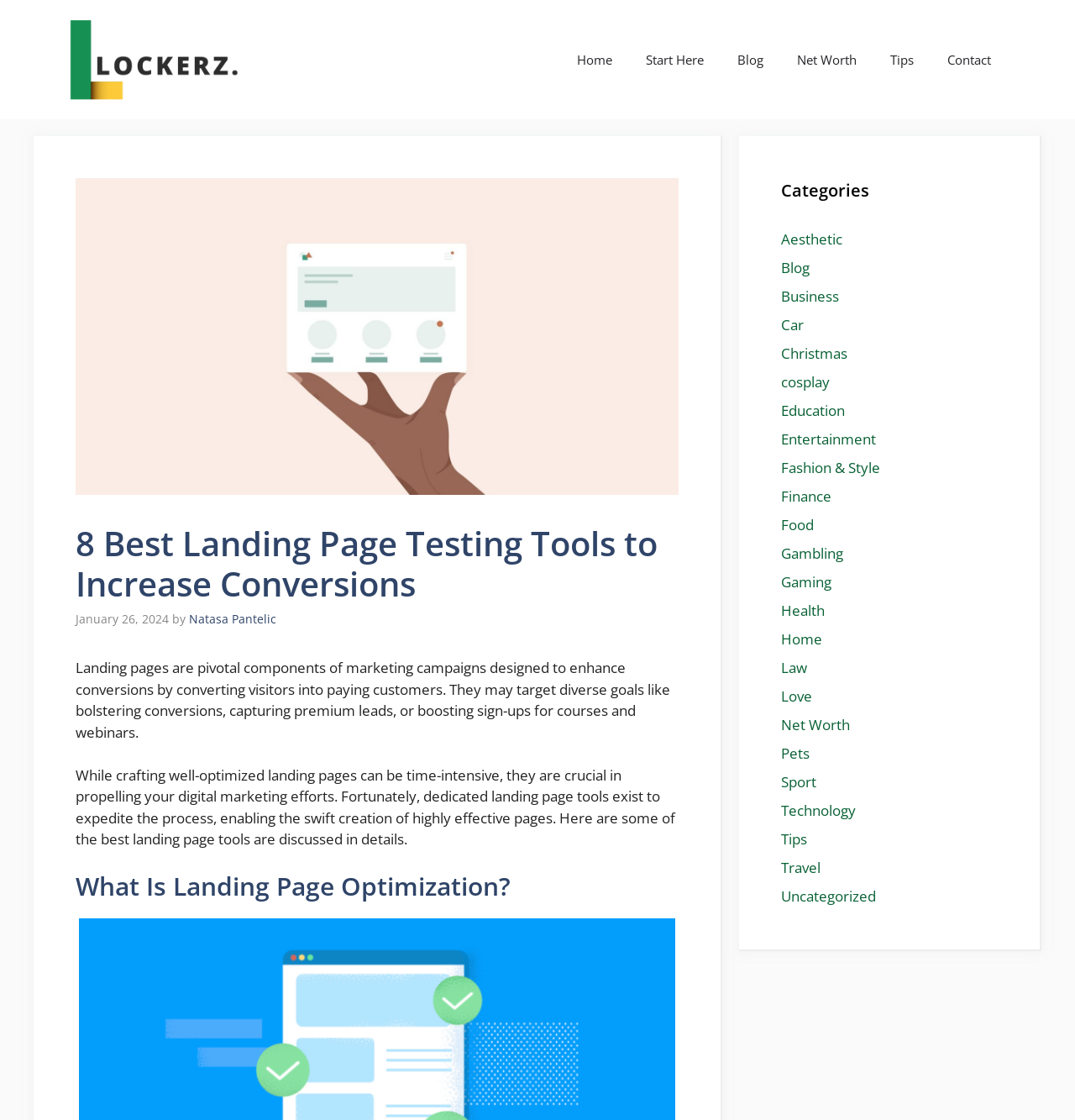Determine the bounding box coordinates for the area that should be clicked to carry out the following instruction: "Read the article by Natasa Pantelic".

[0.176, 0.546, 0.257, 0.56]